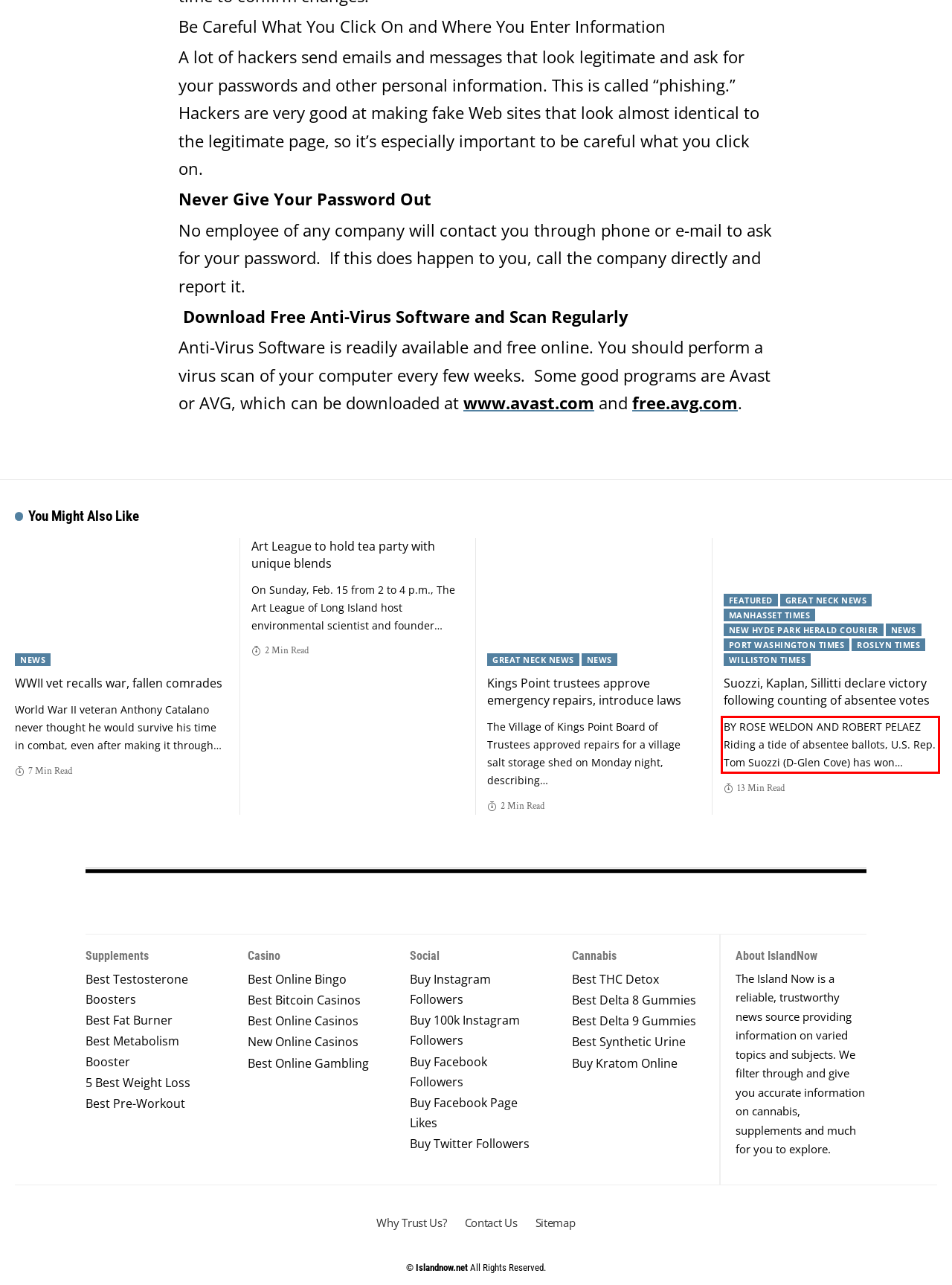Analyze the screenshot of a webpage where a red rectangle is bounding a UI element. Extract and generate the text content within this red bounding box.

BY ROSE WELDON AND ROBERT PELAEZ Riding a tide of absentee ballots, U.S. Rep. Tom Suozzi (D-Glen Cove) has won…